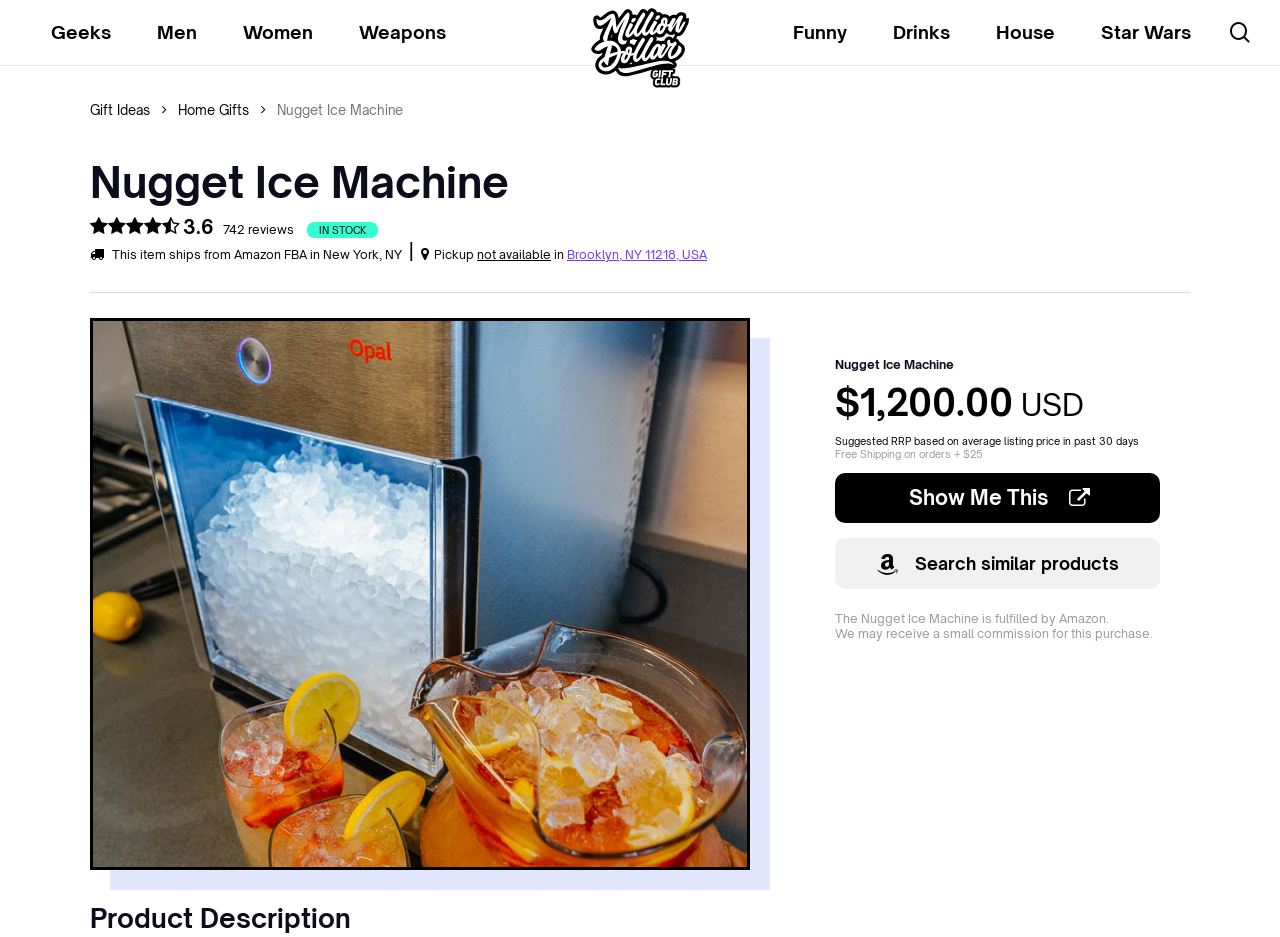Find the bounding box of the UI element described as: "parent_node: Email address: name="EMAIL"". The bounding box coordinates should be given as four float values between 0 and 1, i.e., [left, top, right, bottom].

None